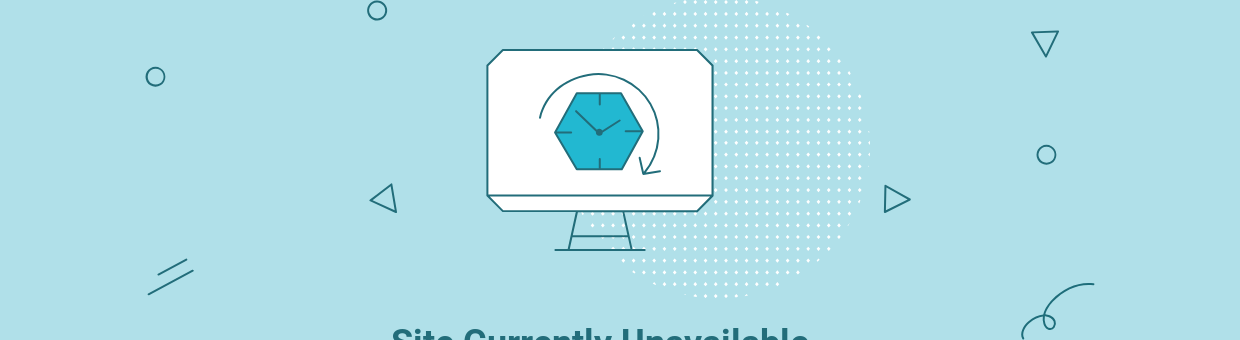What shape is the icon on the monitor?
Please give a detailed and elaborate explanation in response to the question.

According to the caption, the illustrated monitor displays a hexagonal icon with an arrow, suggesting a rotating or updating process, which implies that the icon is hexagonal in shape.